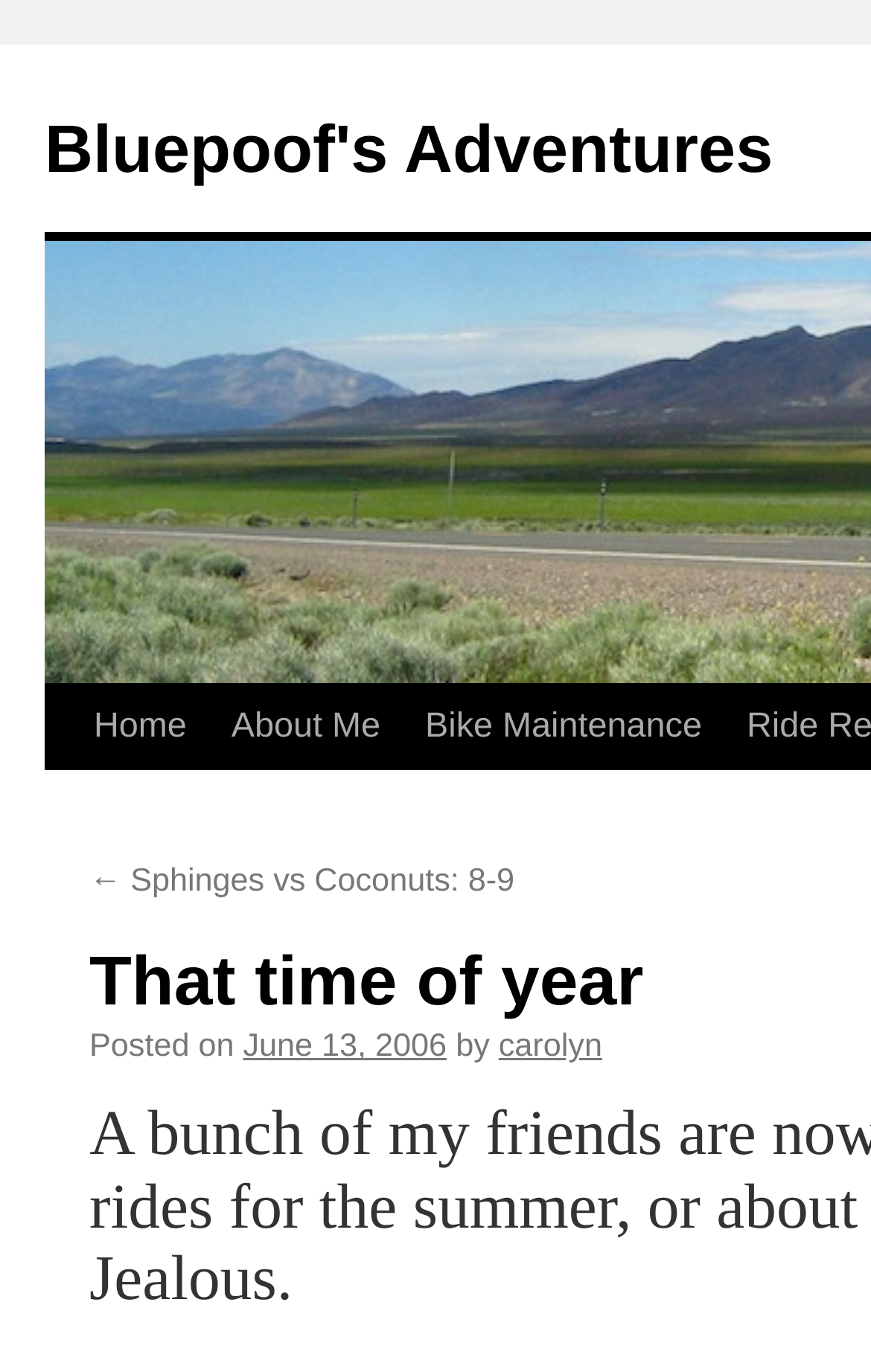Explain the contents of the webpage comprehensively.

The webpage is a personal blog titled "That time of year | Bluepoof's Adventures". At the top left, there is a link to the blog's homepage, "Bluepoof's Adventures". Below it, there is a "Skip to content" link, which is followed by a navigation menu consisting of three links: "Home", "About Me", and "Bike Maintenance". 

The main content of the page appears to be a blog post. The post title is not explicitly mentioned, but it seems to be related to the author's friends going on solo rides for the summer. The post is dated June 13, 2006, and is written by "carolyn". There is also a link to a previous post, titled "Sphinges vs Coconuts: 8-9", which is located above the post's metadata.